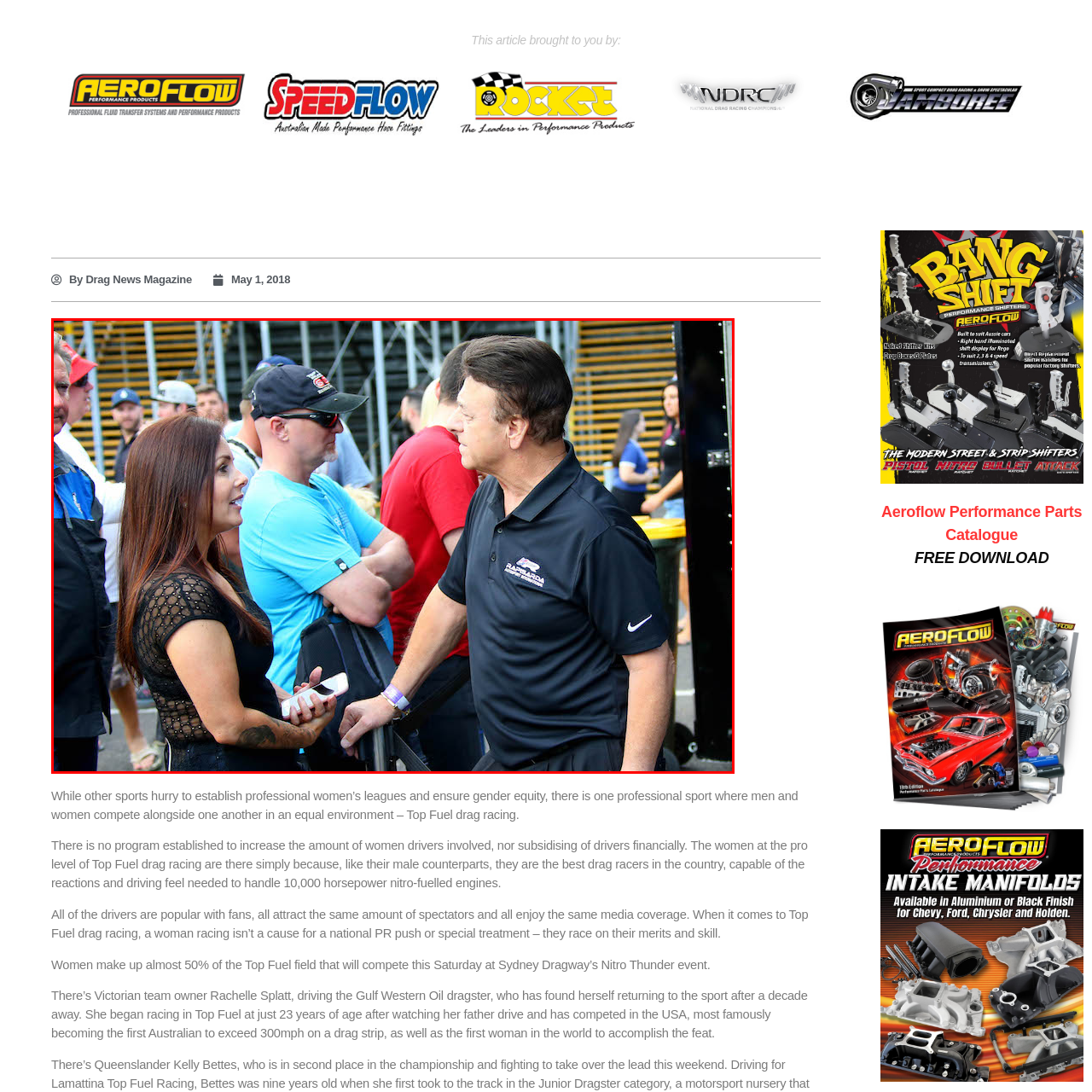Compose a thorough description of the image encased in the red perimeter.

The image captures a moment in the vibrant atmosphere of Top Fuel drag racing, featuring two individuals engaged in an animated conversation. On the left, a woman with long, flowing hair and a stylish black outfit holds a smartphone, conveying a sense of enthusiasm as she interacts with her conversation partner. Her tattooed arm peeks out from her sleeve, adding a personal touch to her appearance. 

Standing opposite her is a man in a black polo shirt, his keen expression suggesting they are discussing an important topic. He gestures as he speaks, embodying a friendly yet professional demeanor. In the background, spectators are visible, their attention divided among the lively crowd and the exciting events of the day at the racetrack. This image reflects the inclusive and competitive spirit of the sport, where both men and women participate equally, illustrating the camaraderie and shared passion that defines the world of drag racing.